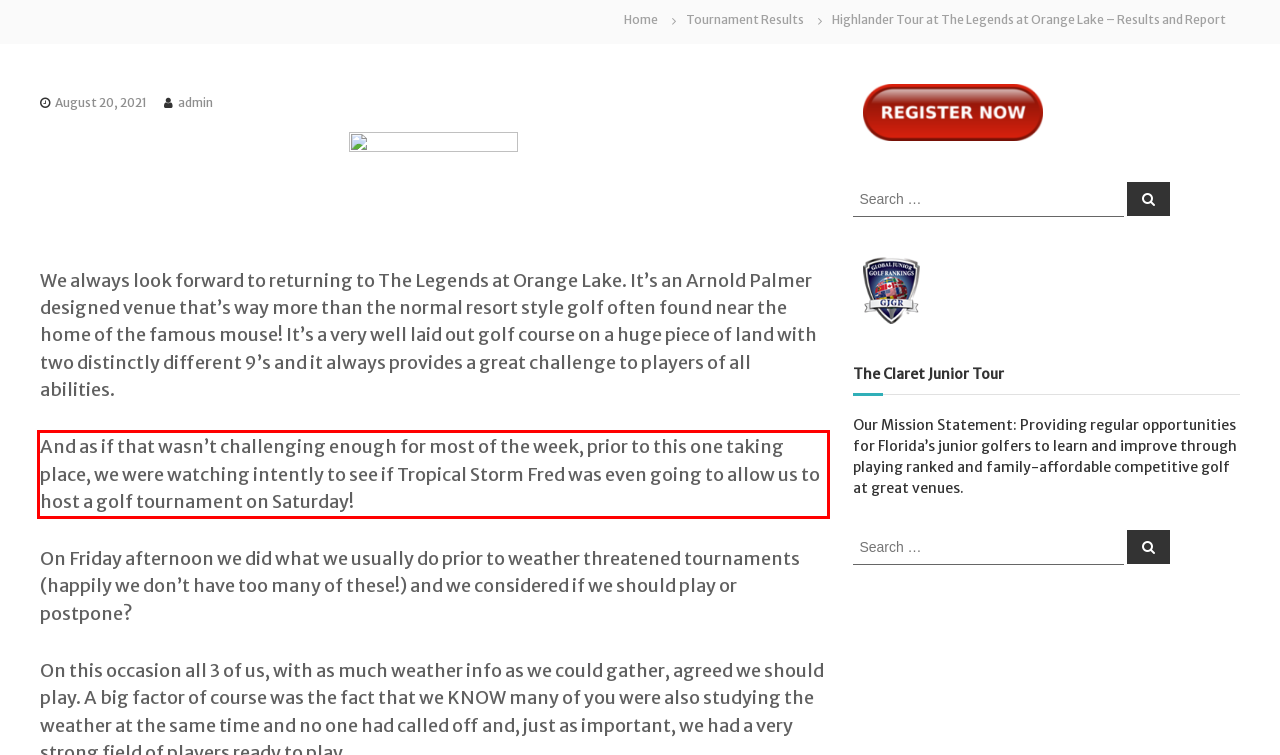Identify the red bounding box in the webpage screenshot and perform OCR to generate the text content enclosed.

And as if that wasn’t challenging enough for most of the week, prior to this one taking place, we were watching intently to see if Tropical Storm Fred was even going to allow us to host a golf tournament on Saturday!